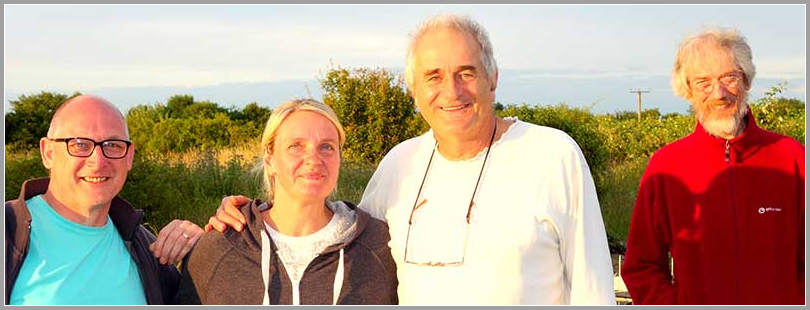Please look at the image and answer the question with a detailed explanation: Is the third individual wearing a light-colored top?

According to the caption, the third individual is smiling broadly and wearing a white shirt, which is different from the light-colored top worn by the first man.